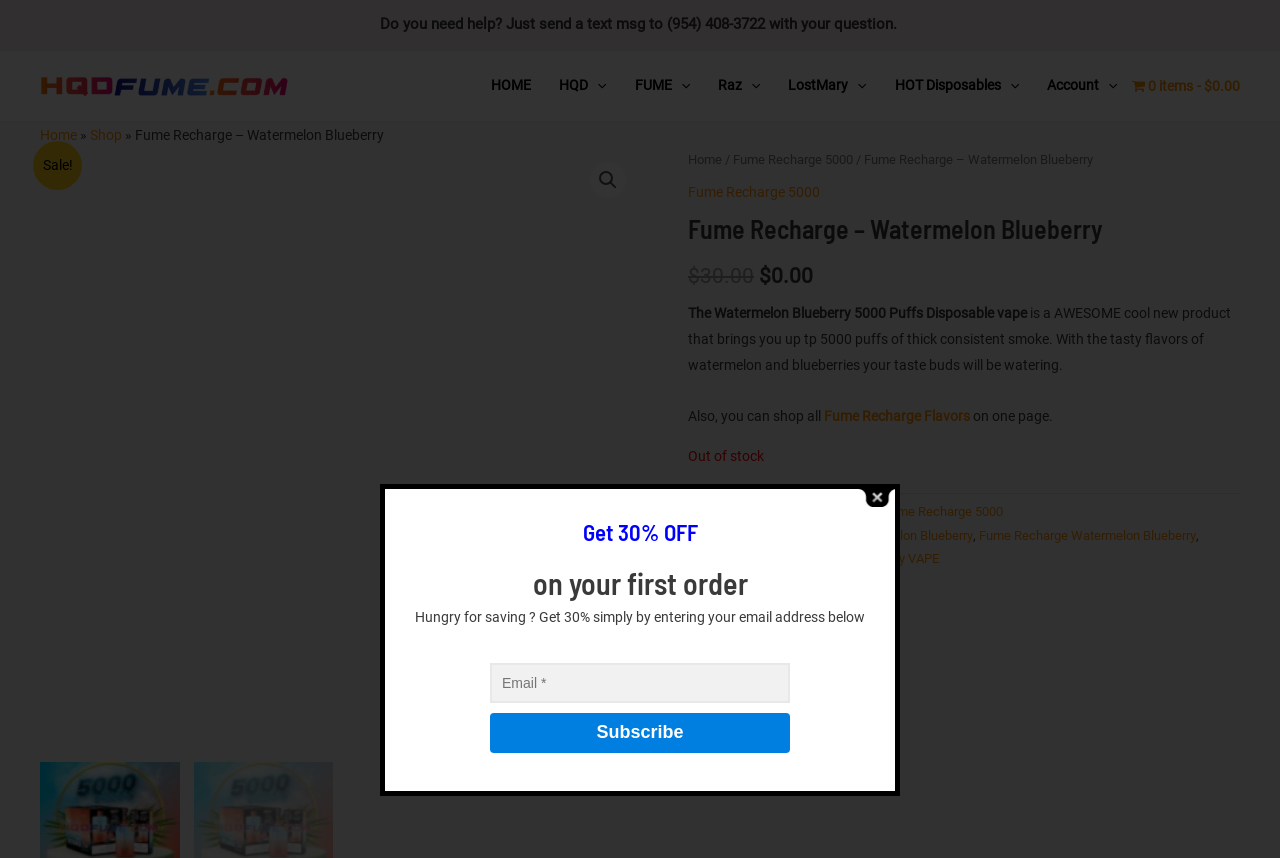What is the name of the product?
Look at the image and respond with a one-word or short-phrase answer.

Watermelon Blueberry Fume Recharge